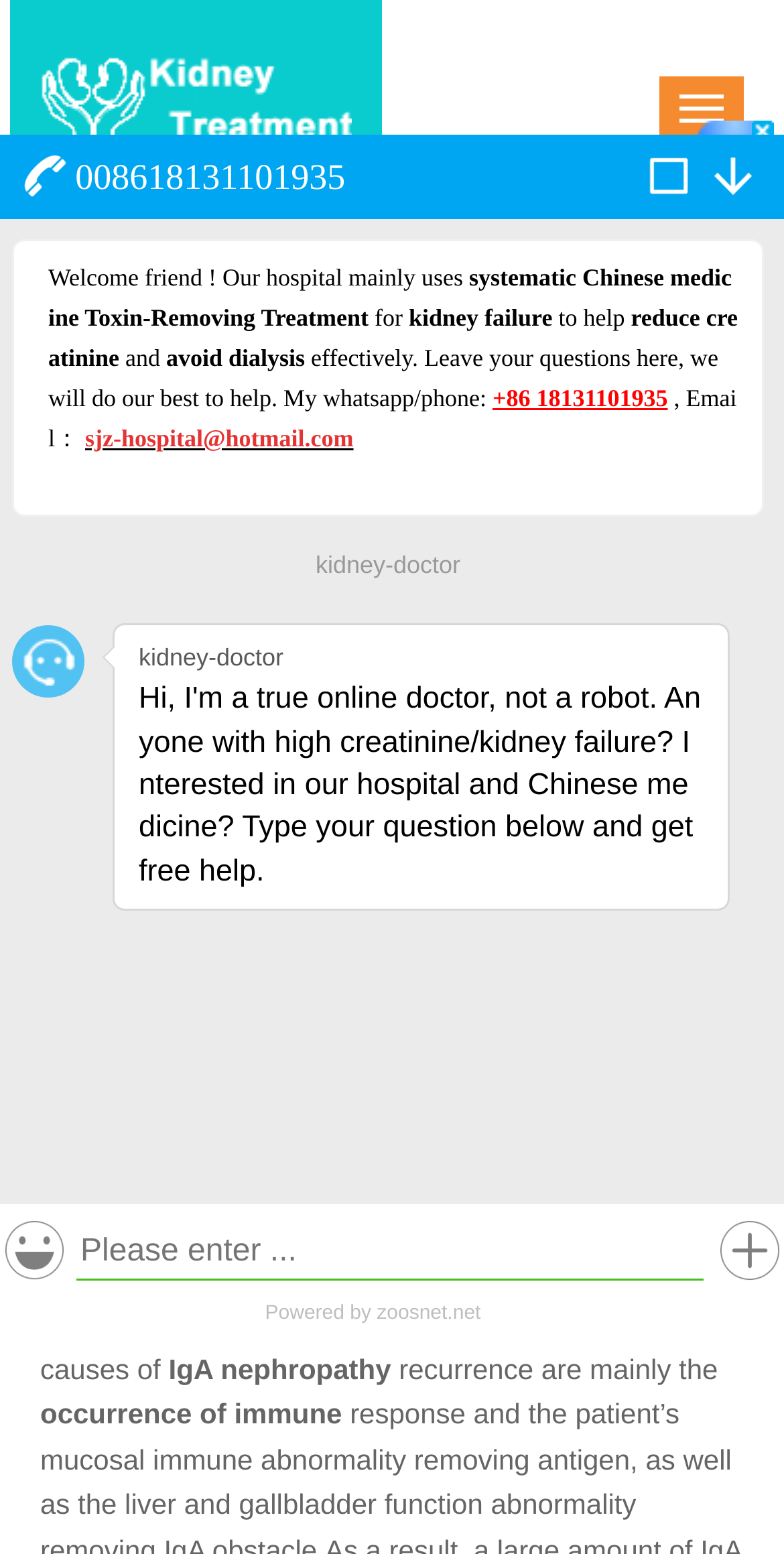What is the text of the webpage's headline?

Why Dose IgA Nephropathy Occur Repeatedly